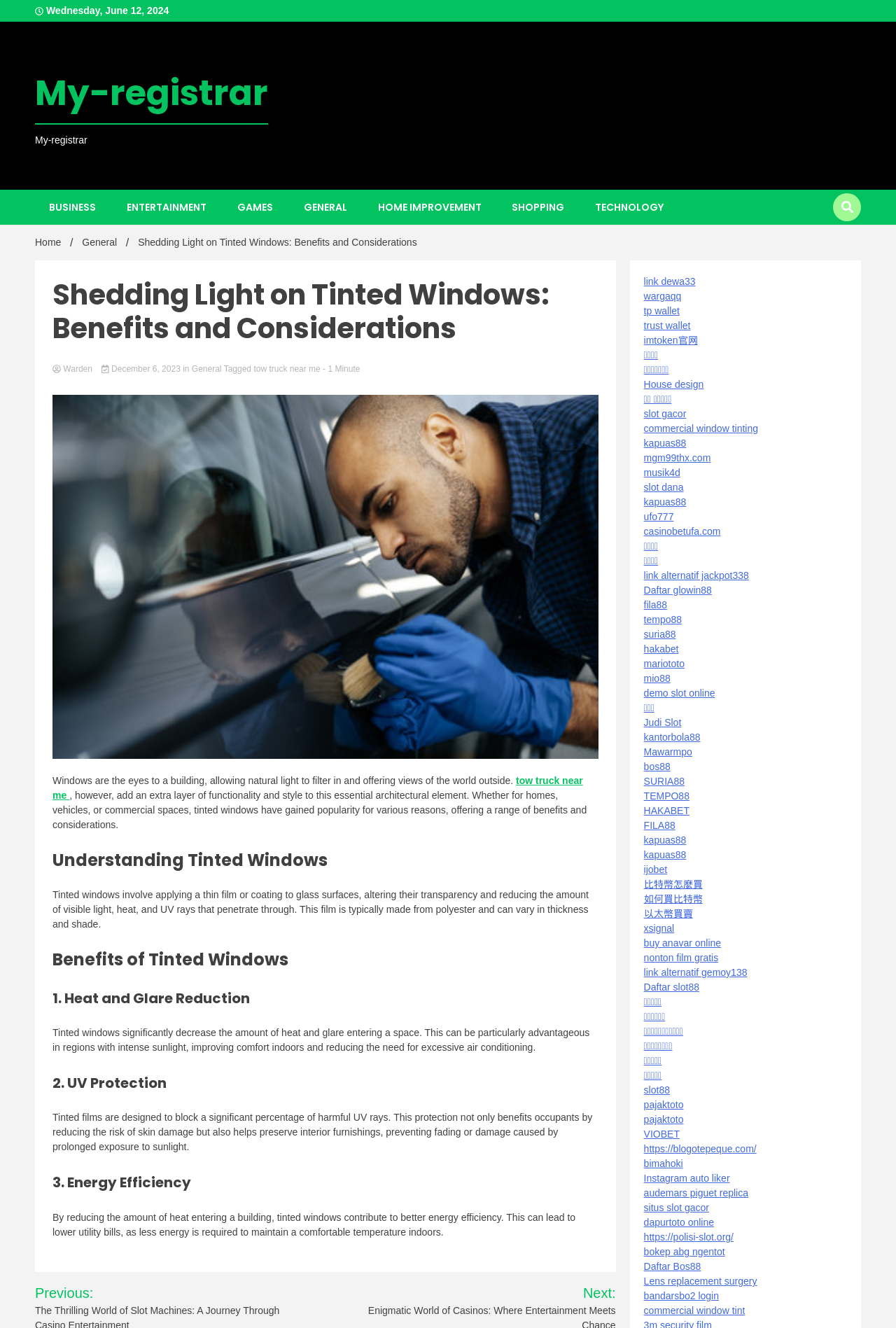Please locate the bounding box coordinates of the region I need to click to follow this instruction: "Check the 'Estimated Reading Time of Article'".

[0.36, 0.274, 0.402, 0.281]